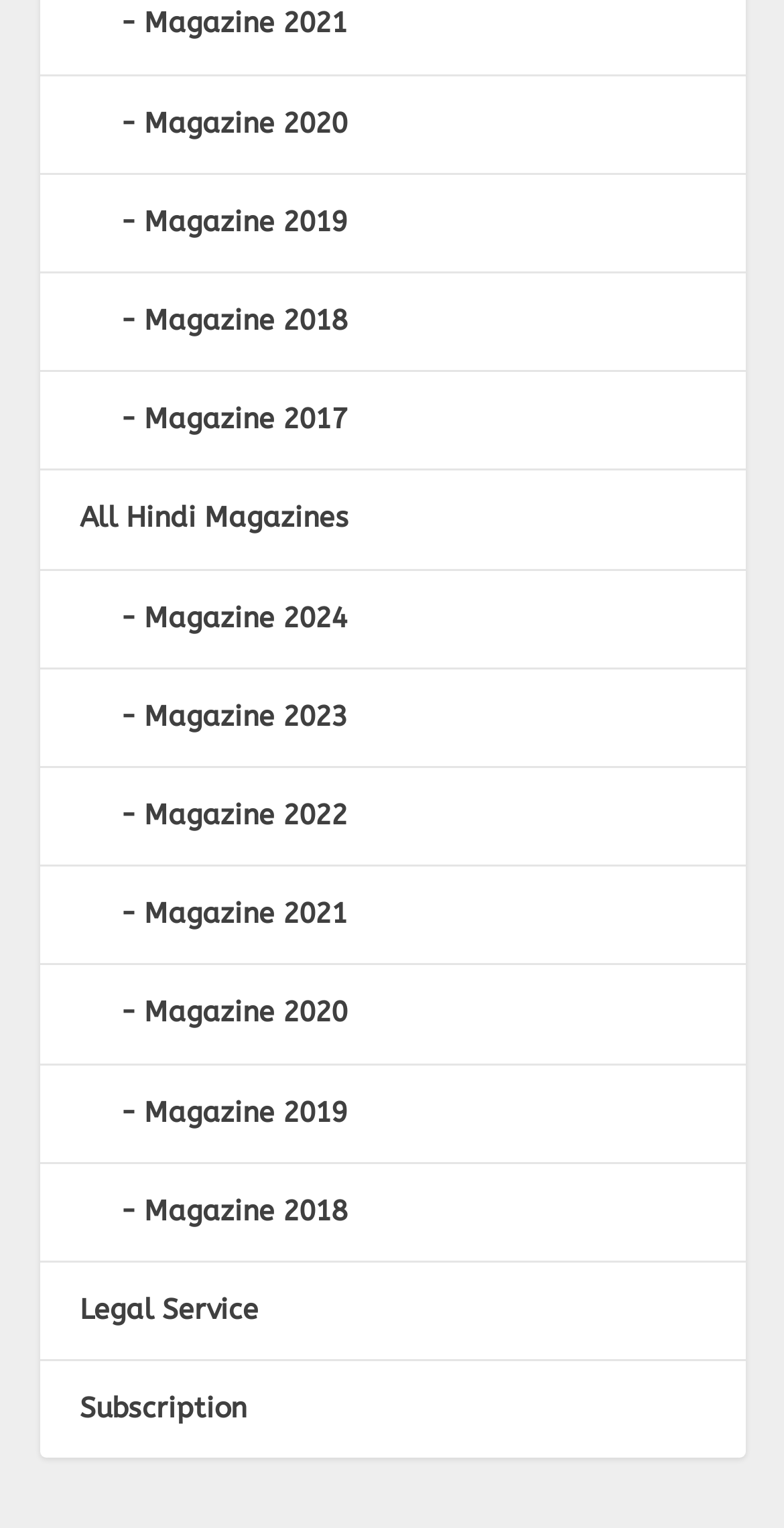Find the bounding box coordinates for the HTML element specified by: "All Hindi Magazines".

[0.101, 0.328, 0.445, 0.351]